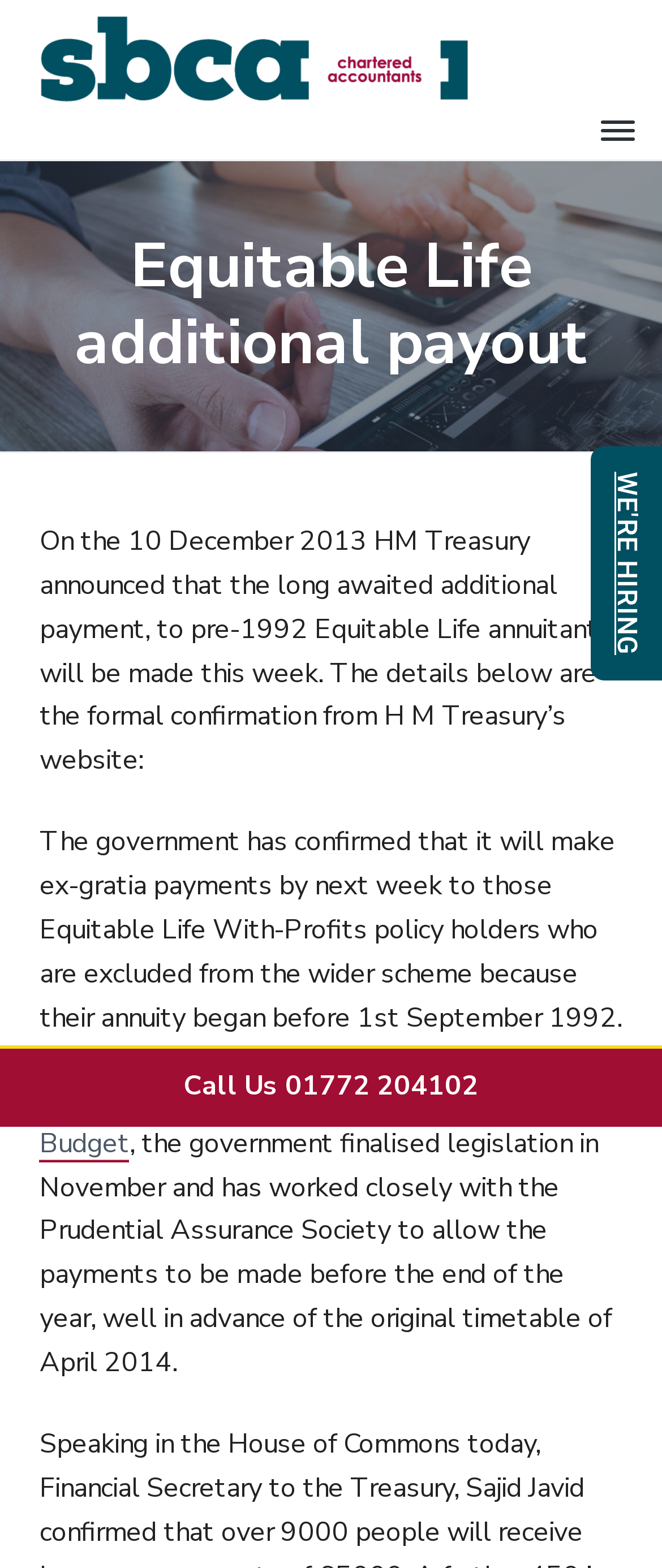Determine which piece of text is the heading of the webpage and provide it.

Equitable Life additional payout